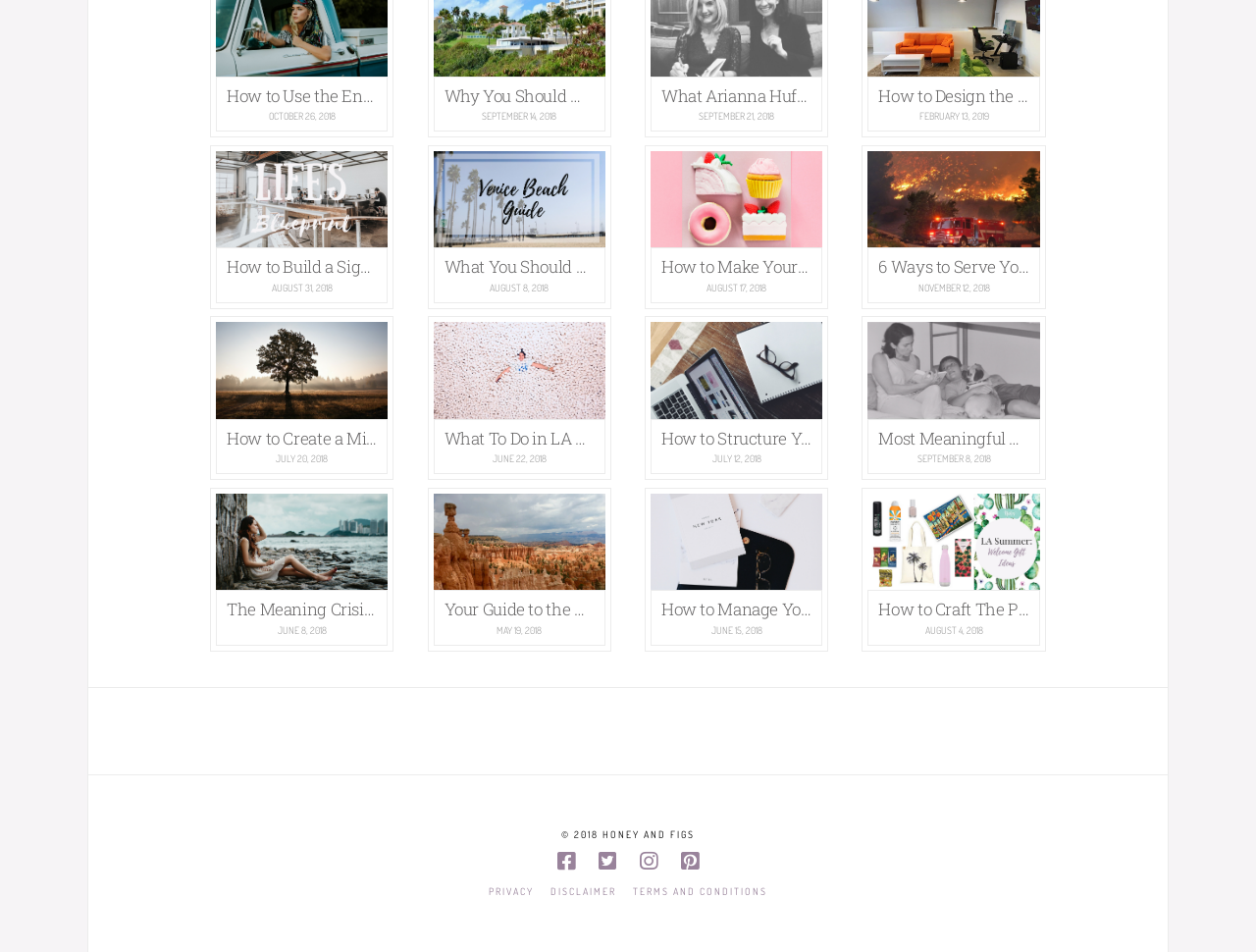Determine the bounding box coordinates for the area that needs to be clicked to fulfill this task: "Visit 'What You Should Know For a Most Excellent Time in Venice Beach'". The coordinates must be given as four float numbers between 0 and 1, i.e., [left, top, right, bottom].

[0.34, 0.152, 0.487, 0.324]